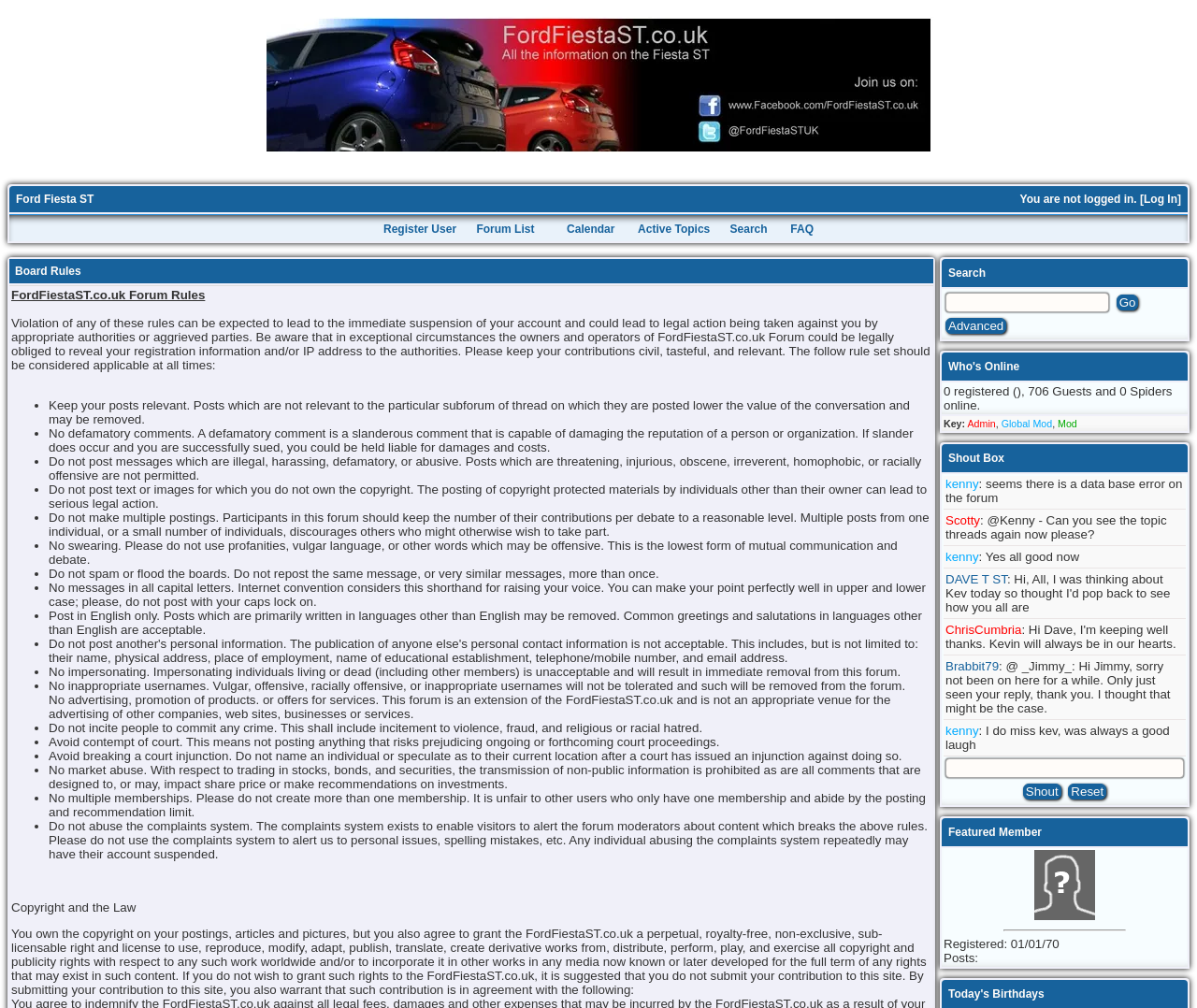Please determine the bounding box coordinates of the element's region to click for the following instruction: "Visit the XeTeX mailing list archive".

None